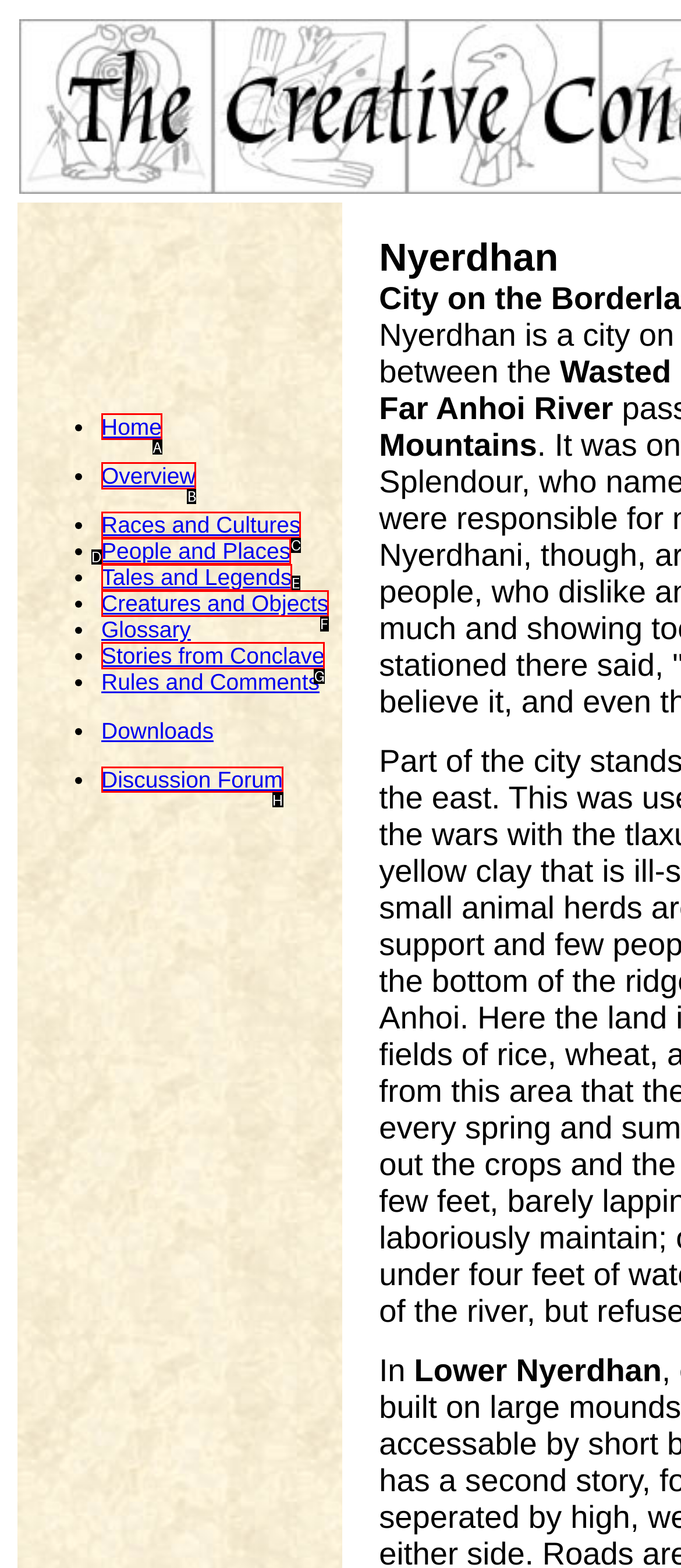Tell me which option best matches the description: Overview
Answer with the option's letter from the given choices directly.

B